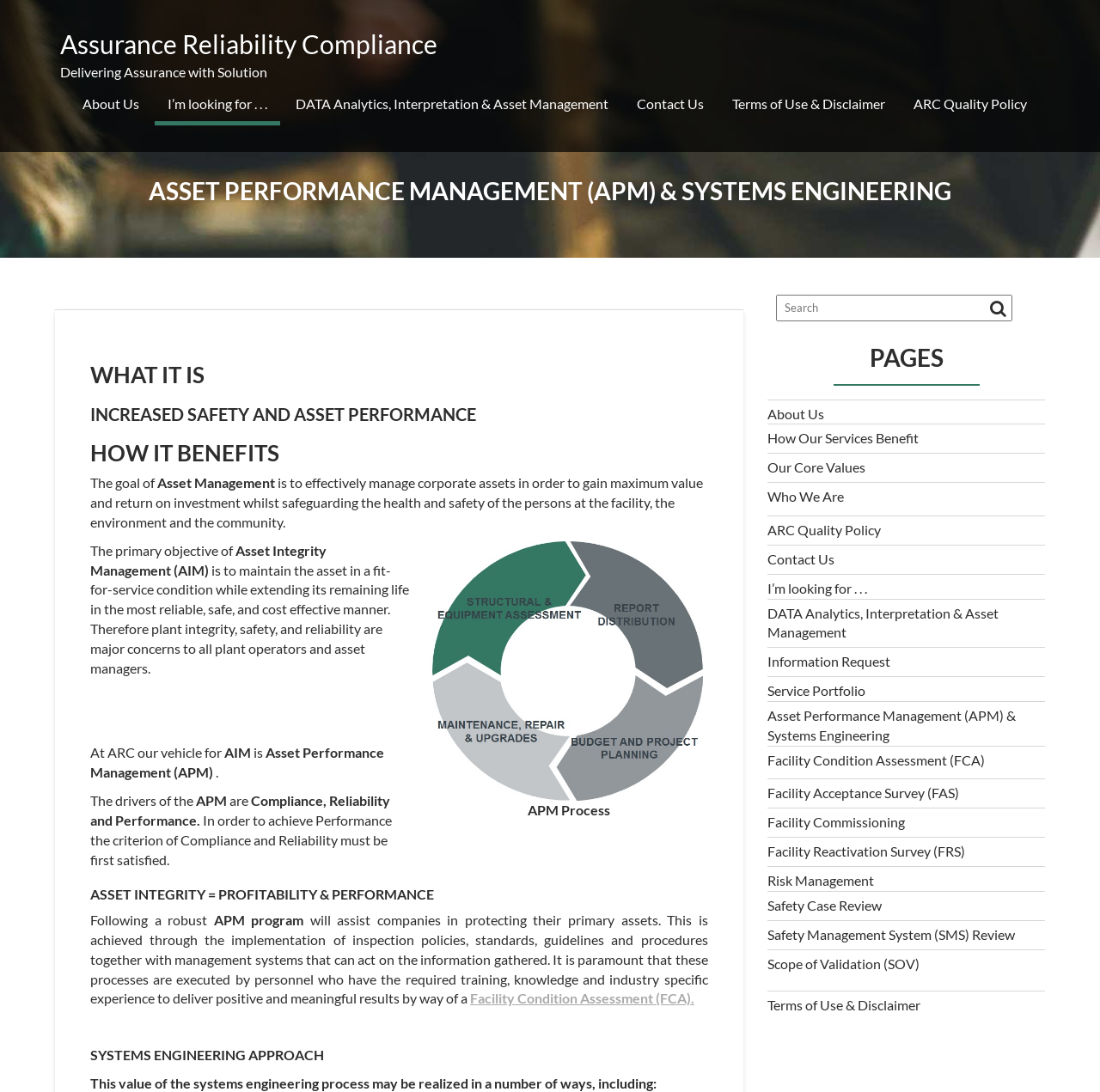What is the benefit of following a robust APM program?
Refer to the image and provide a one-word or short phrase answer.

Deliver positive and meaningful results